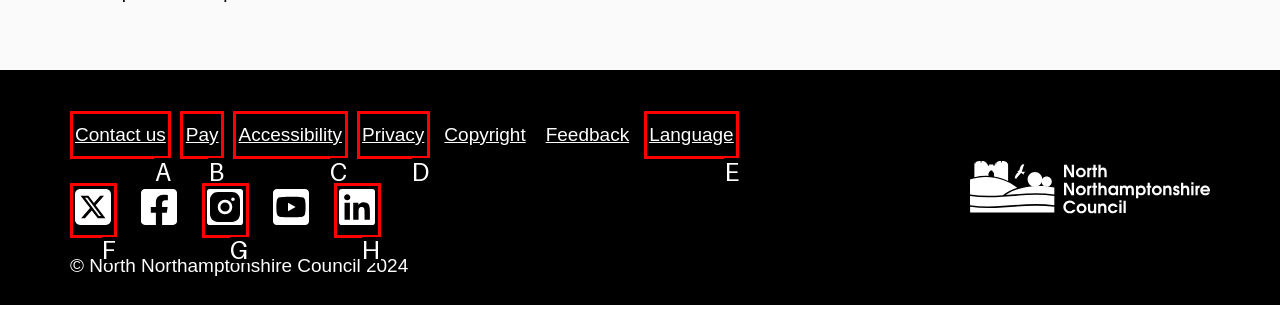Select the correct option based on the description: Pay
Answer directly with the option’s letter.

B